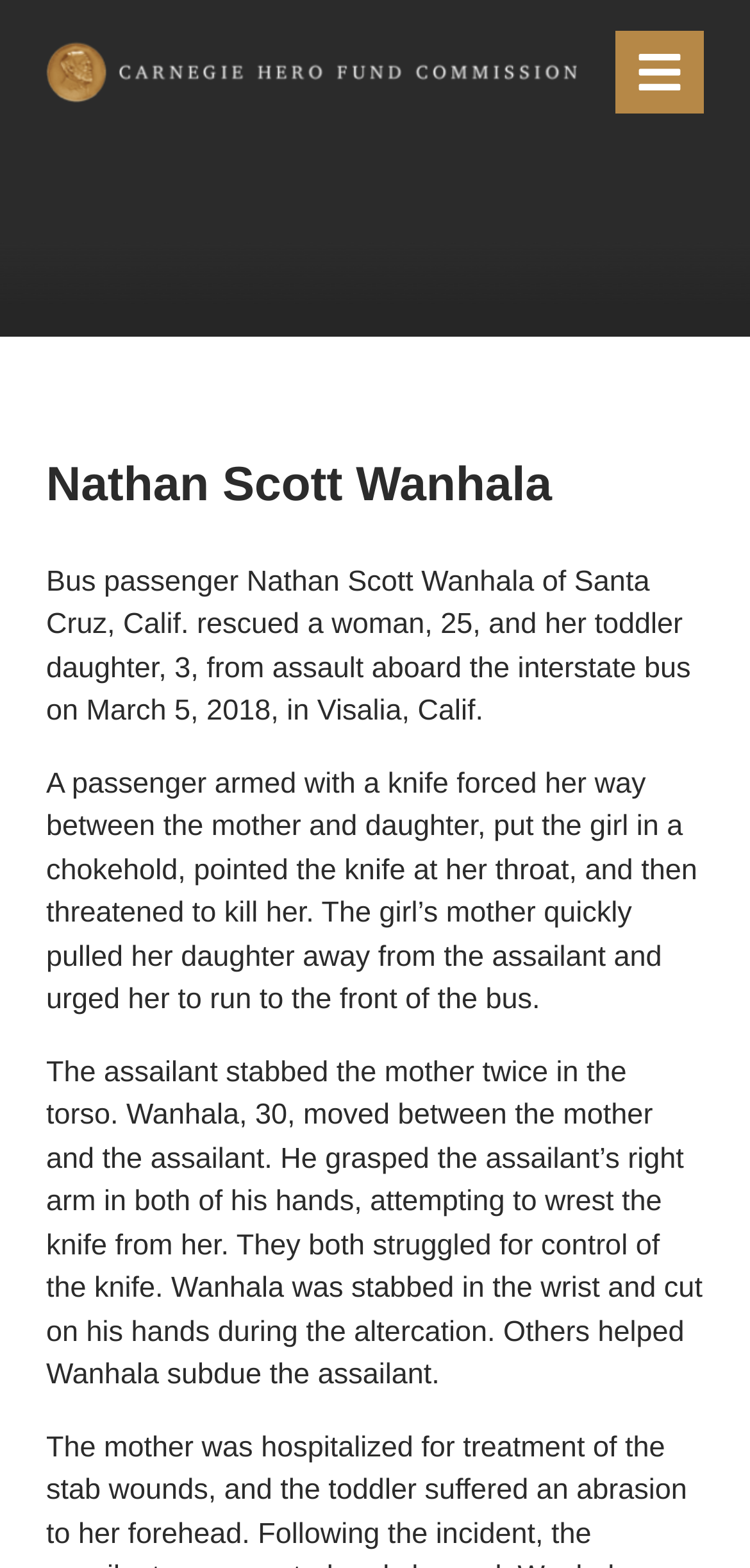Respond to the question below with a single word or phrase: How many times was the mother stabbed?

Twice